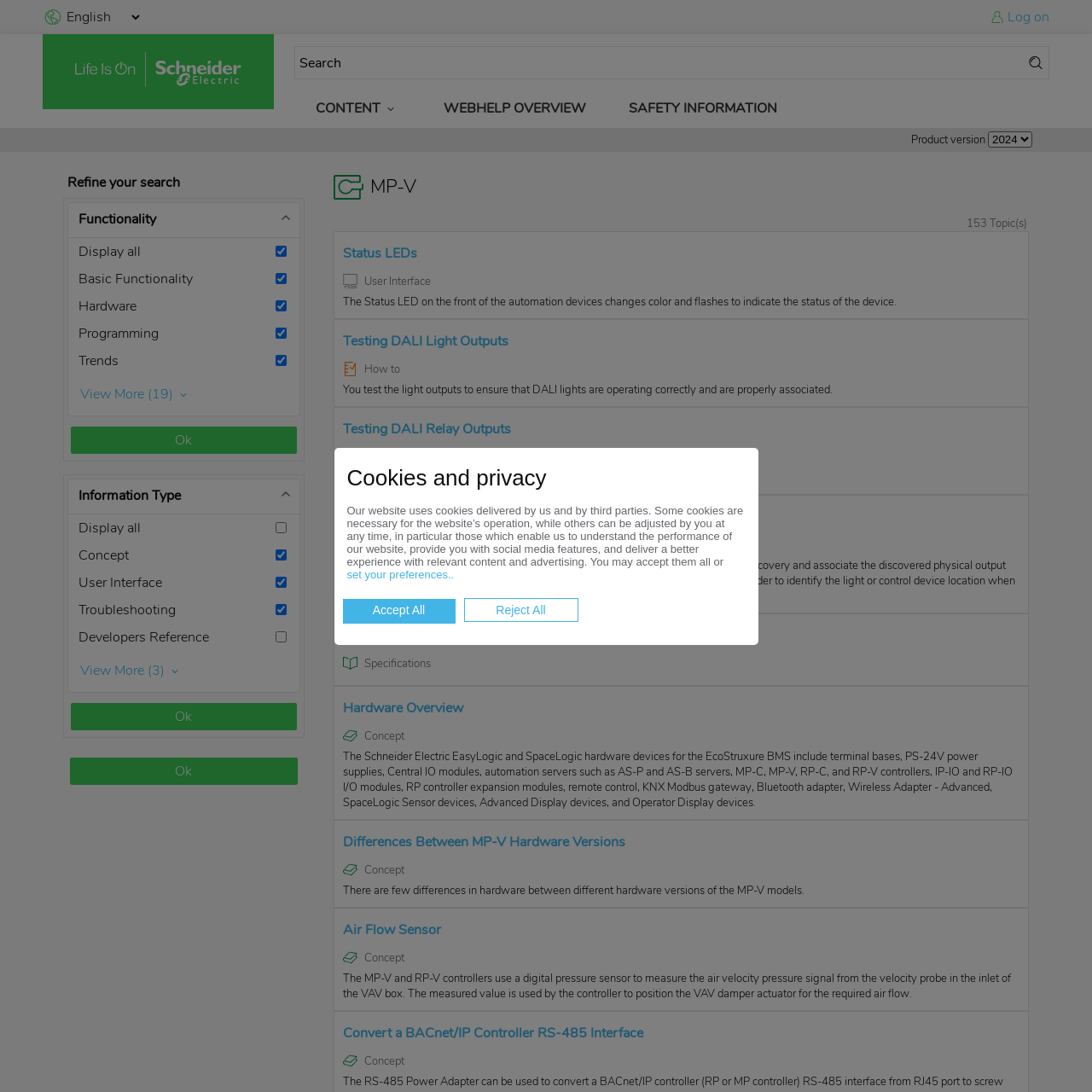Can you provide the bounding box coordinates for the element that should be clicked to implement the instruction: "search"?

[0.273, 0.043, 0.936, 0.072]